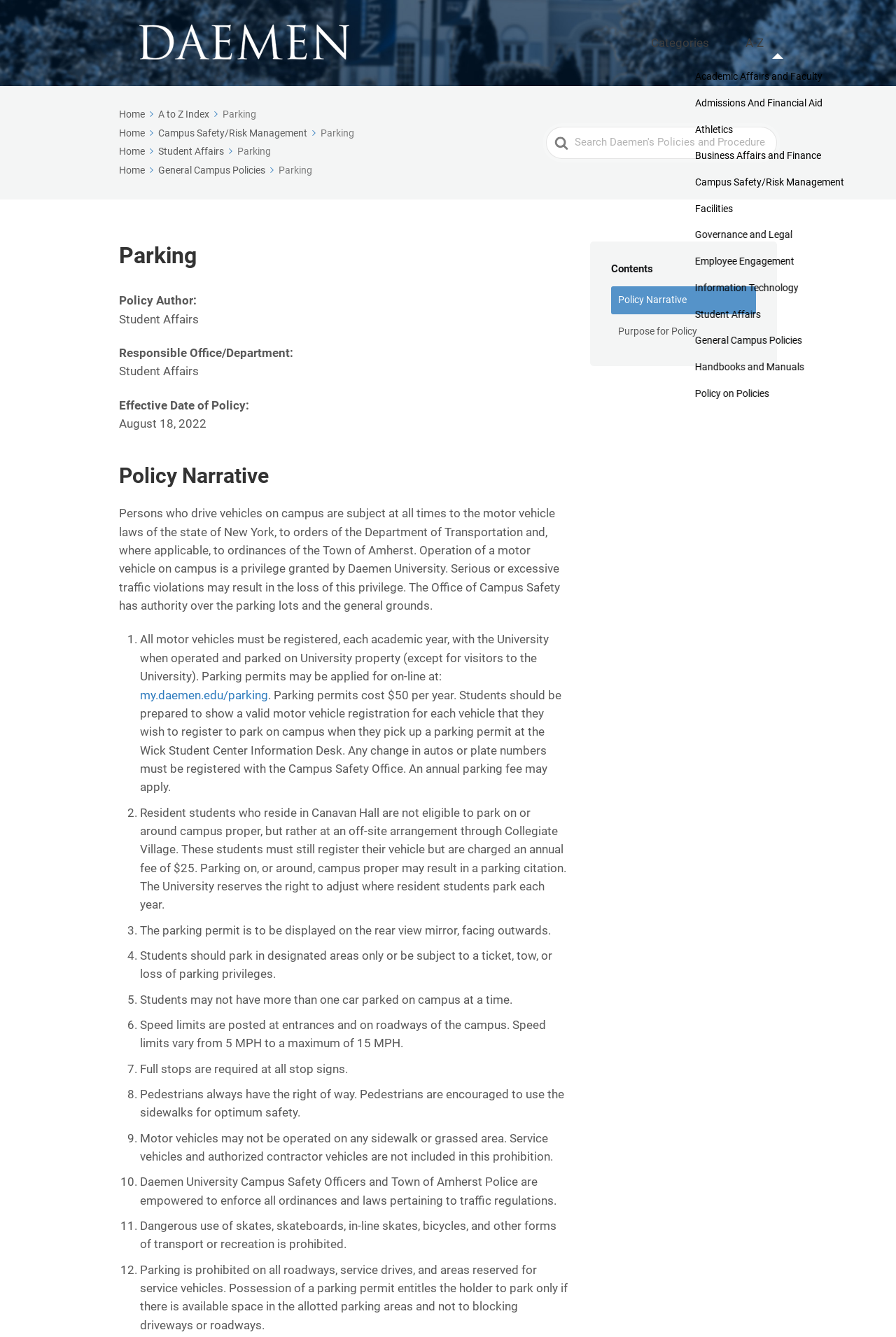Find the bounding box coordinates for the area that should be clicked to accomplish the instruction: "Click on A-Z".

[0.837, 0.024, 0.867, 0.04]